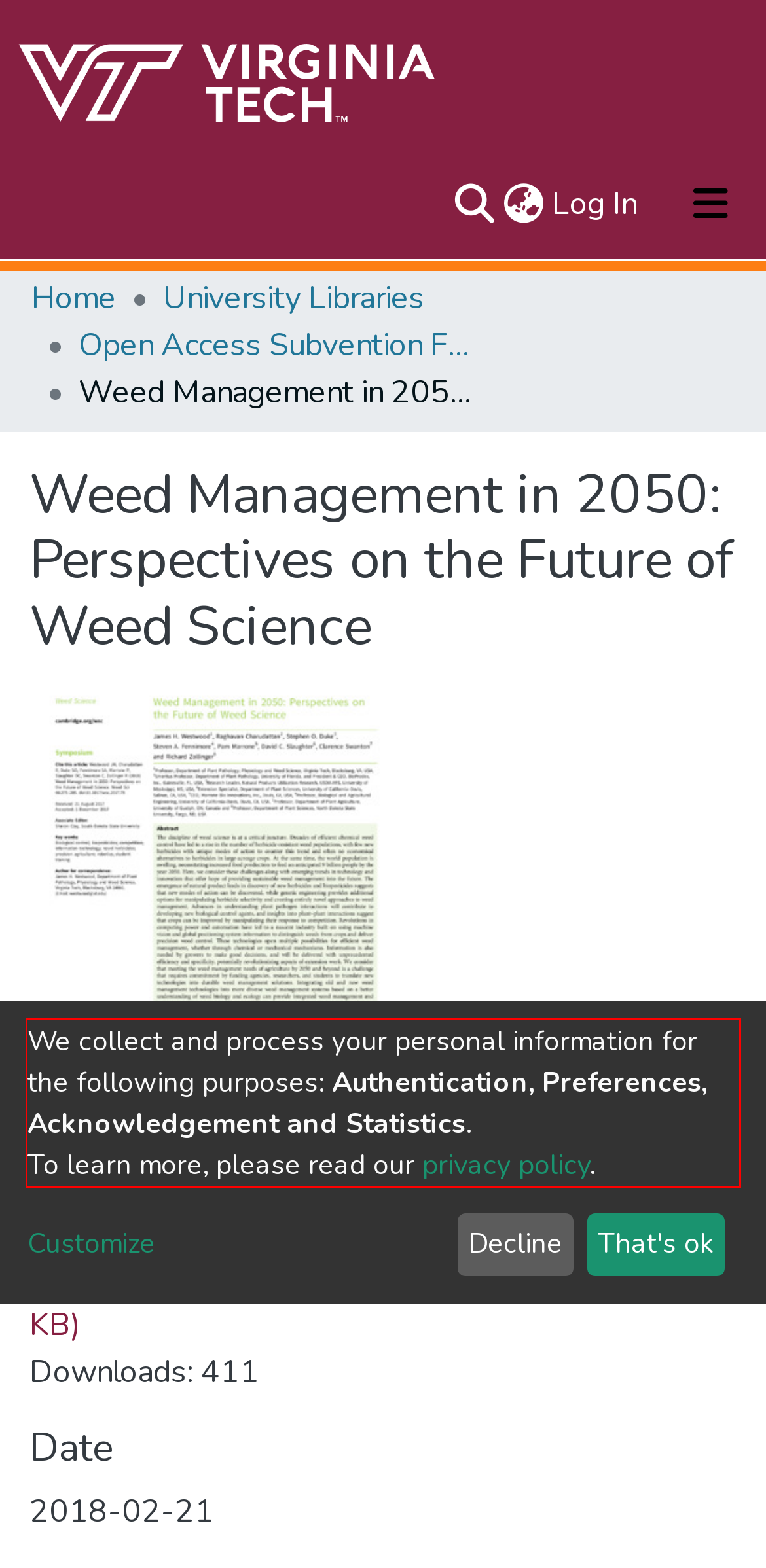Look at the webpage screenshot and recognize the text inside the red bounding box.

We collect and process your personal information for the following purposes: Authentication, Preferences, Acknowledgement and Statistics. To learn more, please read our privacy policy.